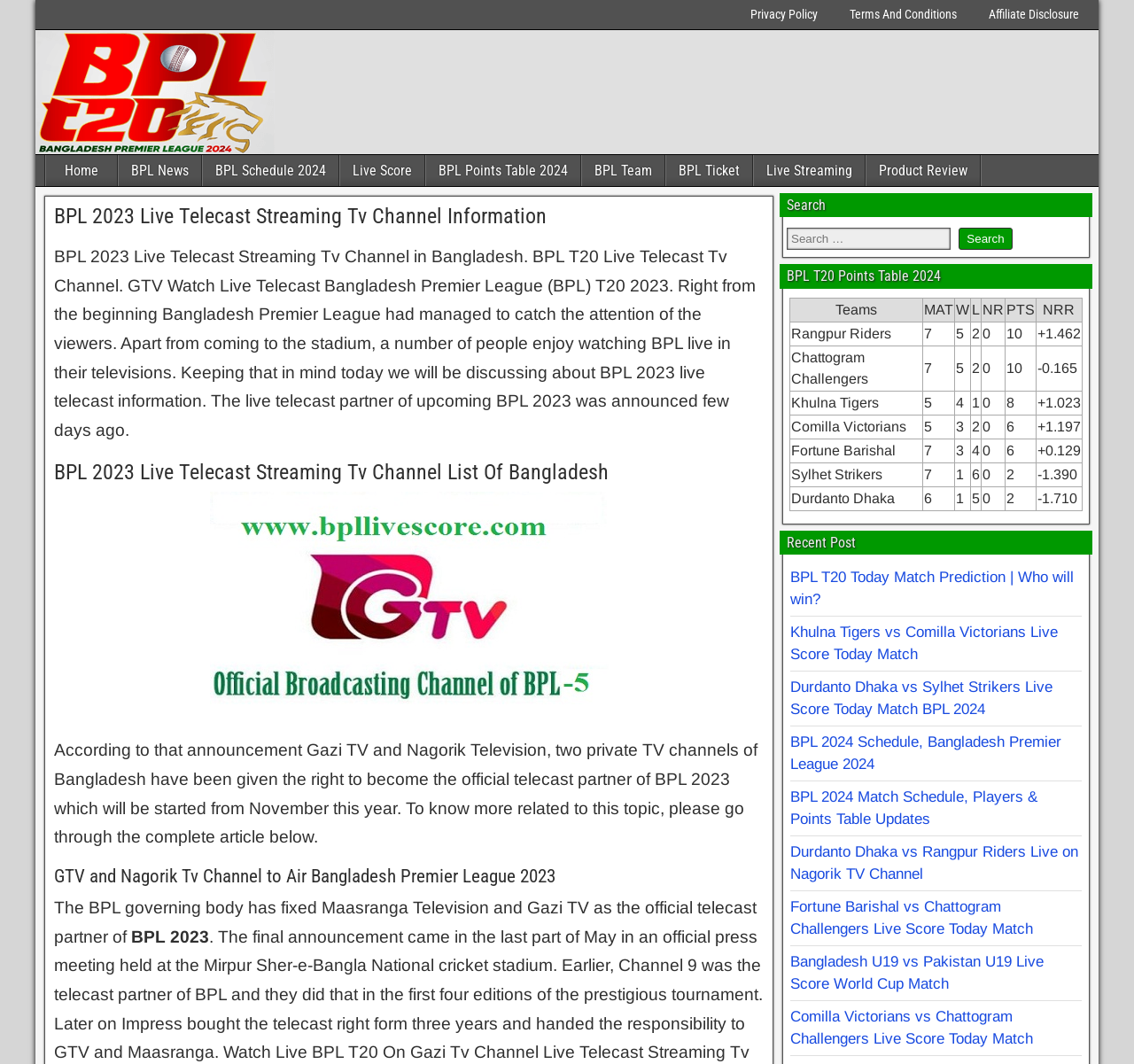What is the name of the tournament?
Refer to the image and provide a one-word or short phrase answer.

BPL 2023